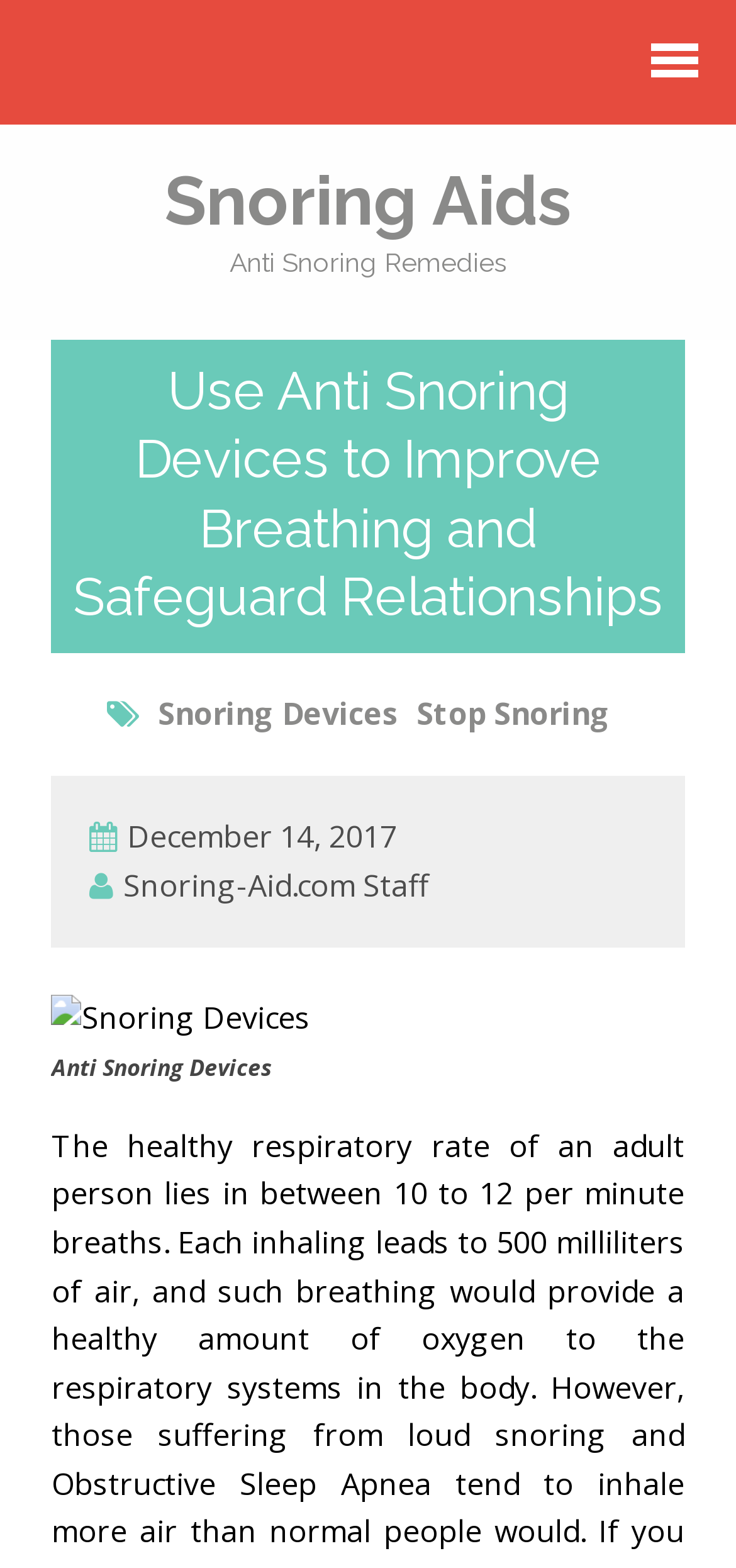Provide the bounding box coordinates for the UI element that is described as: "Snoring-Aid.com Staff".

[0.167, 0.551, 0.583, 0.578]